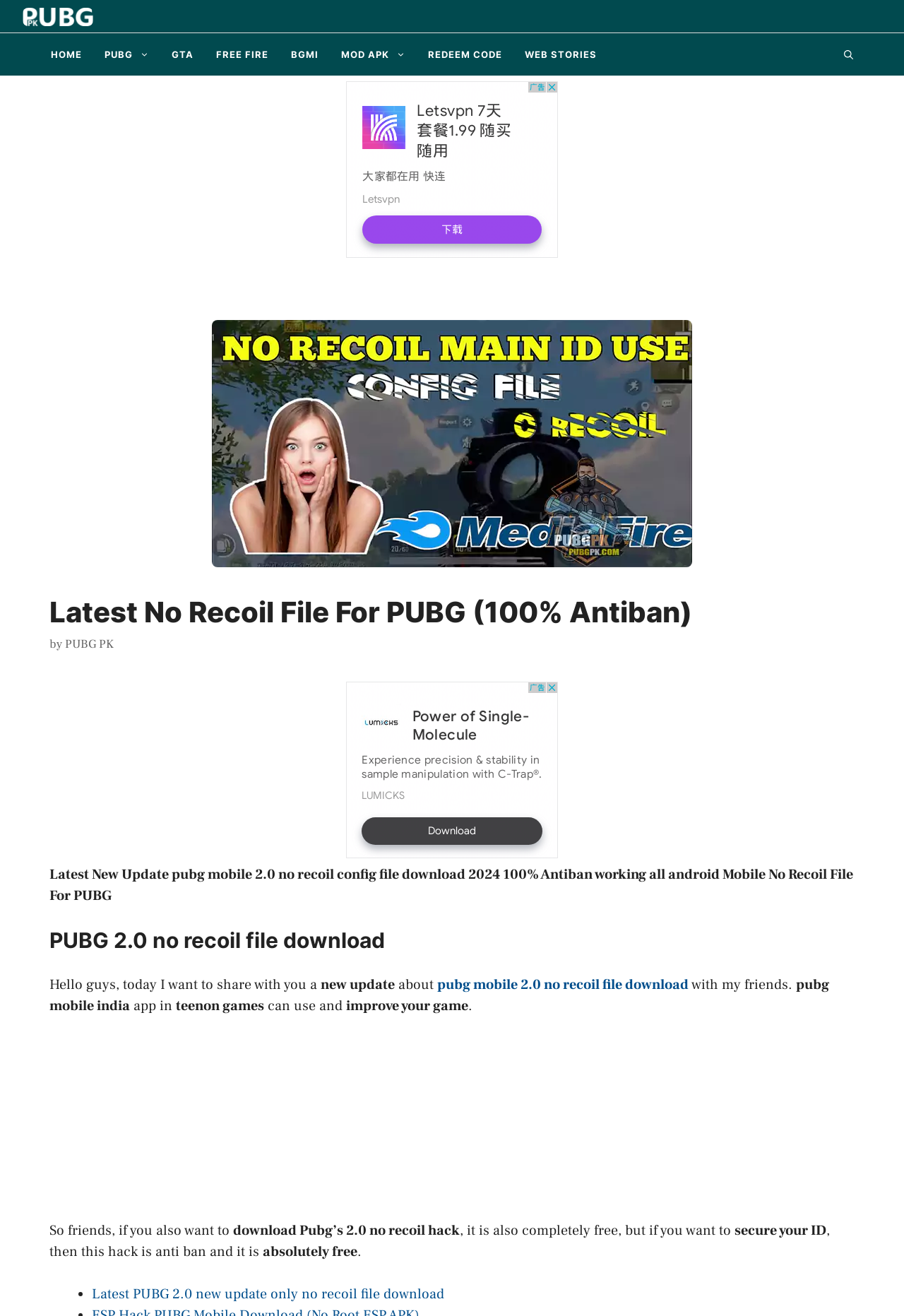Identify the bounding box coordinates of the element to click to follow this instruction: 'Click on the 'HOME' link'. Ensure the coordinates are four float values between 0 and 1, provided as [left, top, right, bottom].

[0.044, 0.025, 0.103, 0.057]